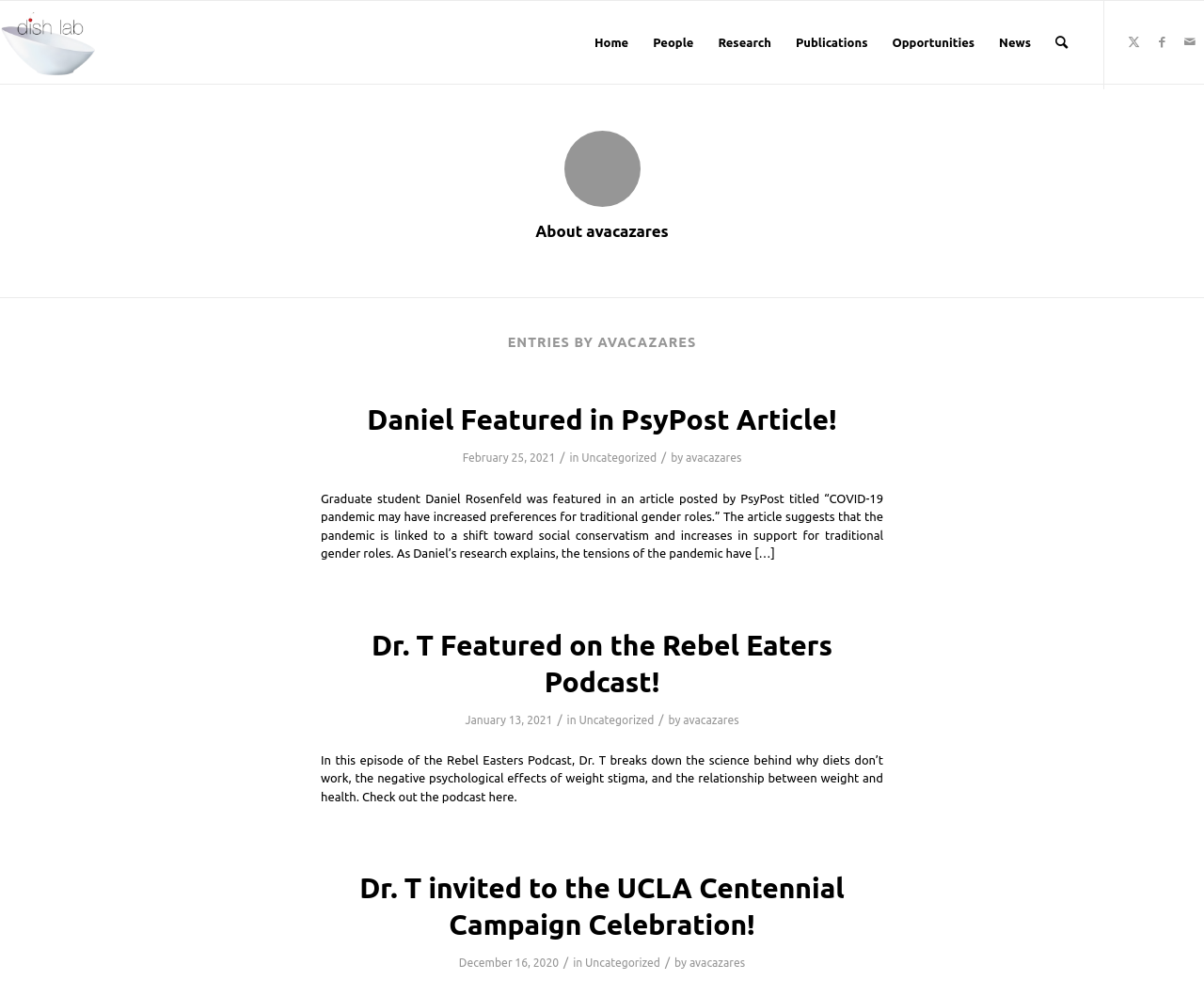Provide a single word or phrase to answer the given question: 
How many menu items are there?

6